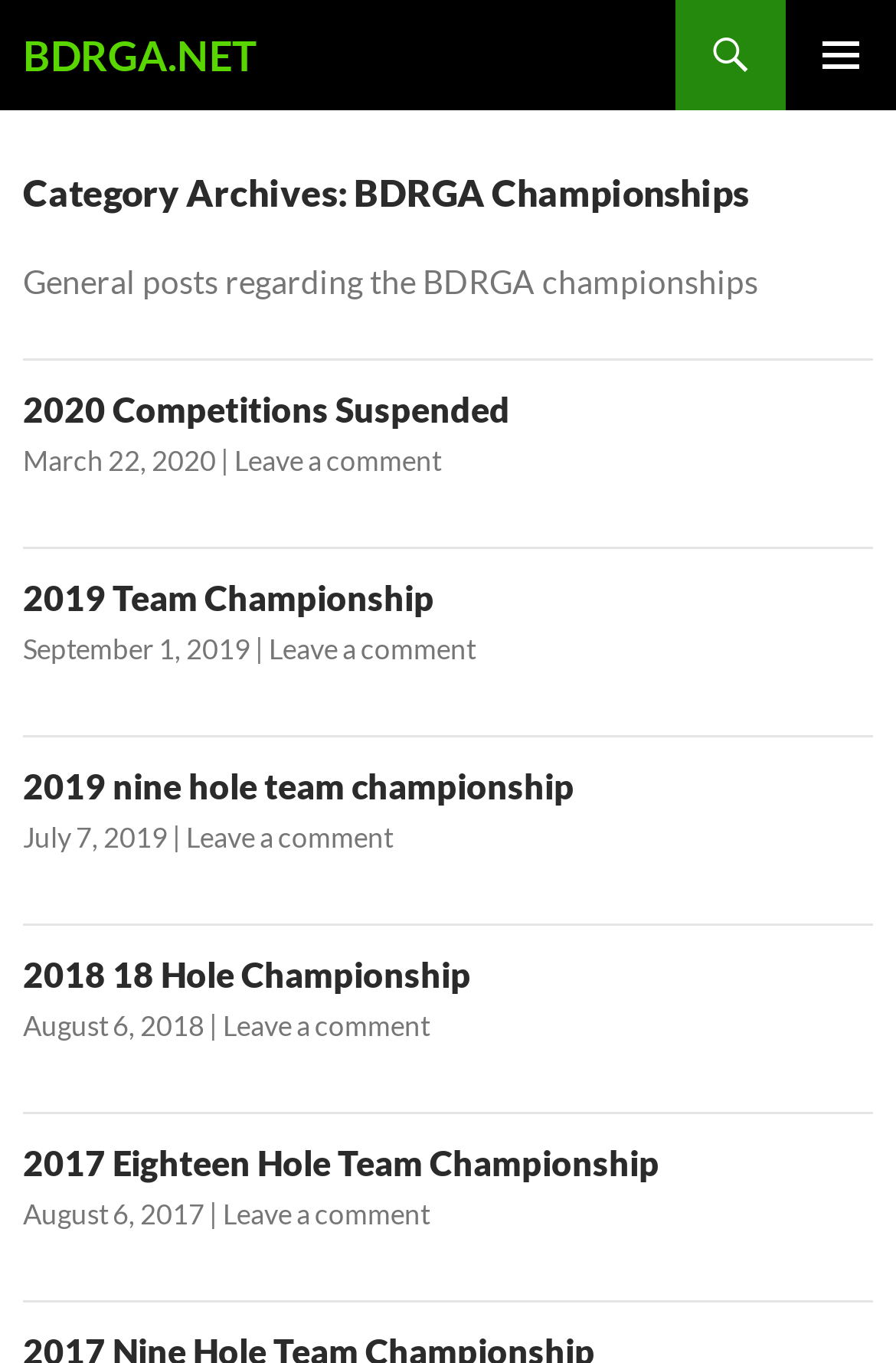Determine the bounding box of the UI element mentioned here: "BDRGA.NET". The coordinates must be in the format [left, top, right, bottom] with values ranging from 0 to 1.

[0.026, 0.0, 0.287, 0.081]